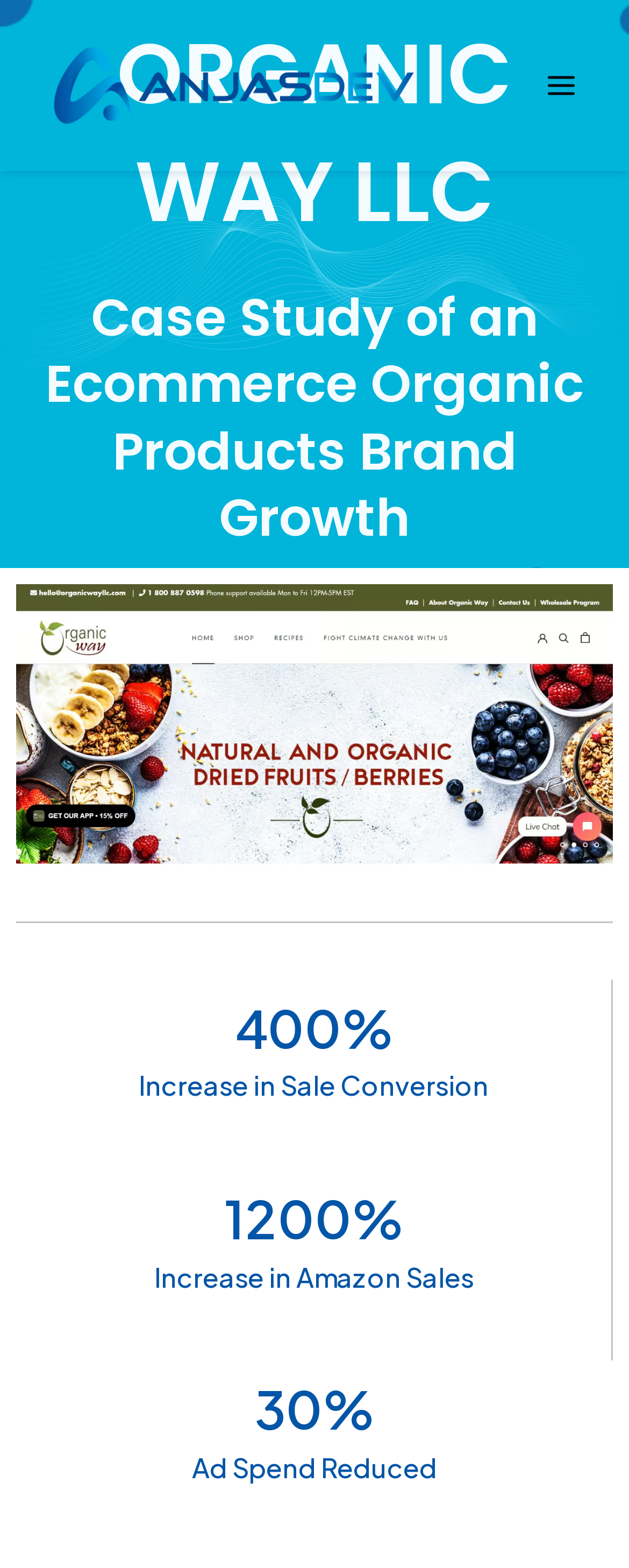Identify and provide the text content of the webpage's primary headline.

ORGANIC WAY LLC